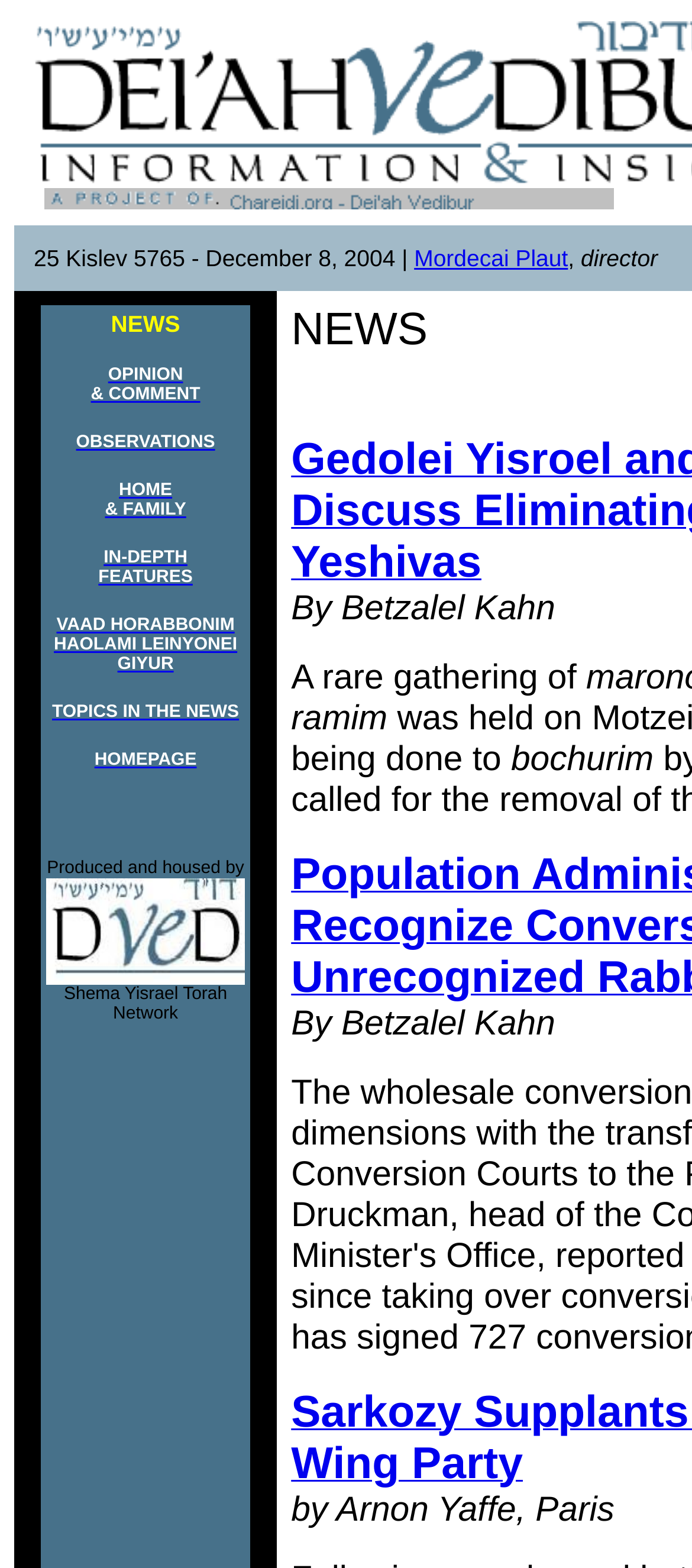Given the following UI element description: "OPINION & COMMENT", find the bounding box coordinates in the webpage screenshot.

[0.131, 0.227, 0.289, 0.259]